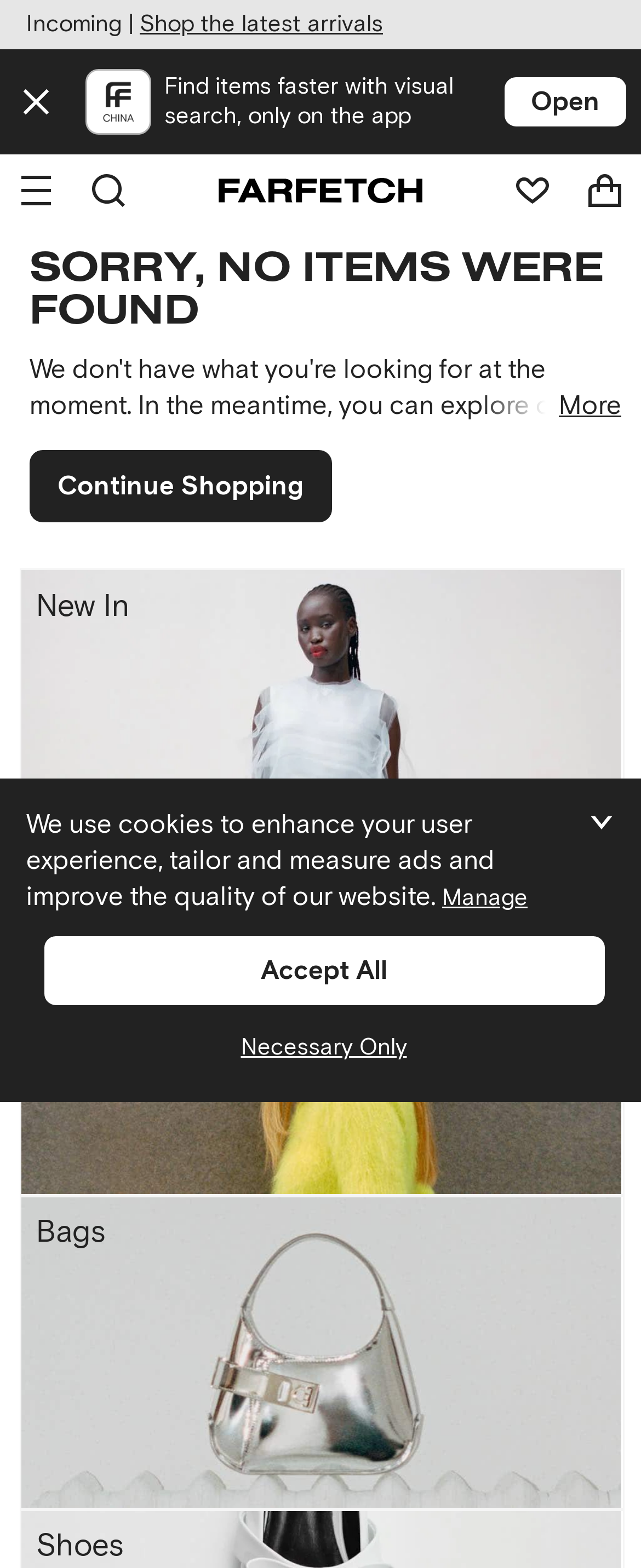What is the brand of earrings on this webpage?
Answer the question using a single word or phrase, according to the image.

Kismet By Milka